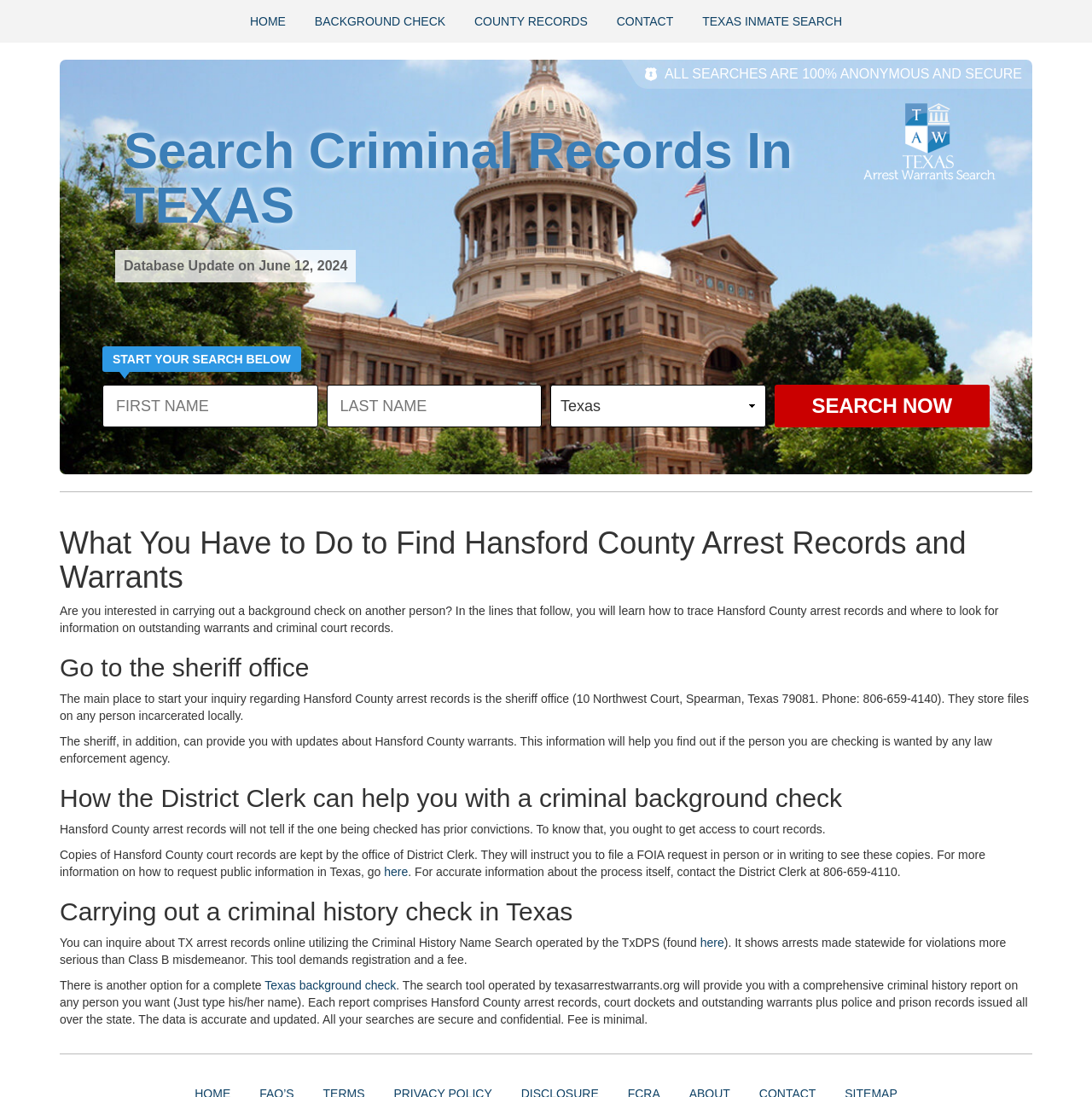Pinpoint the bounding box coordinates of the clickable area necessary to execute the following instruction: "Click Search Now". The coordinates should be given as four float numbers between 0 and 1, namely [left, top, right, bottom].

[0.709, 0.351, 0.906, 0.39]